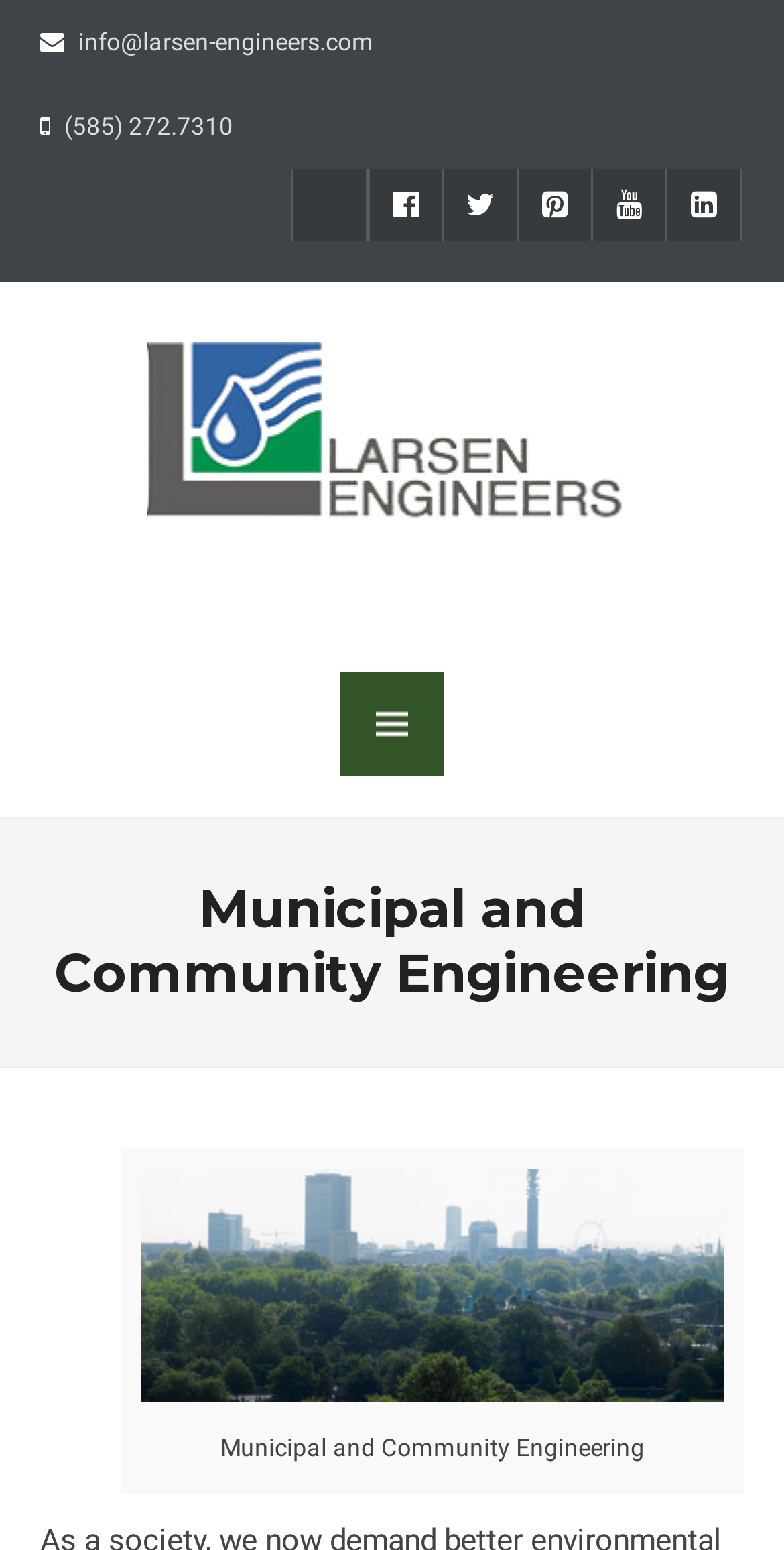Determine the bounding box coordinates of the clickable element to achieve the following action: 'View BIOMANUFACT_IV'. Provide the coordinates as four float values between 0 and 1, formatted as [left, top, right, bottom].

None